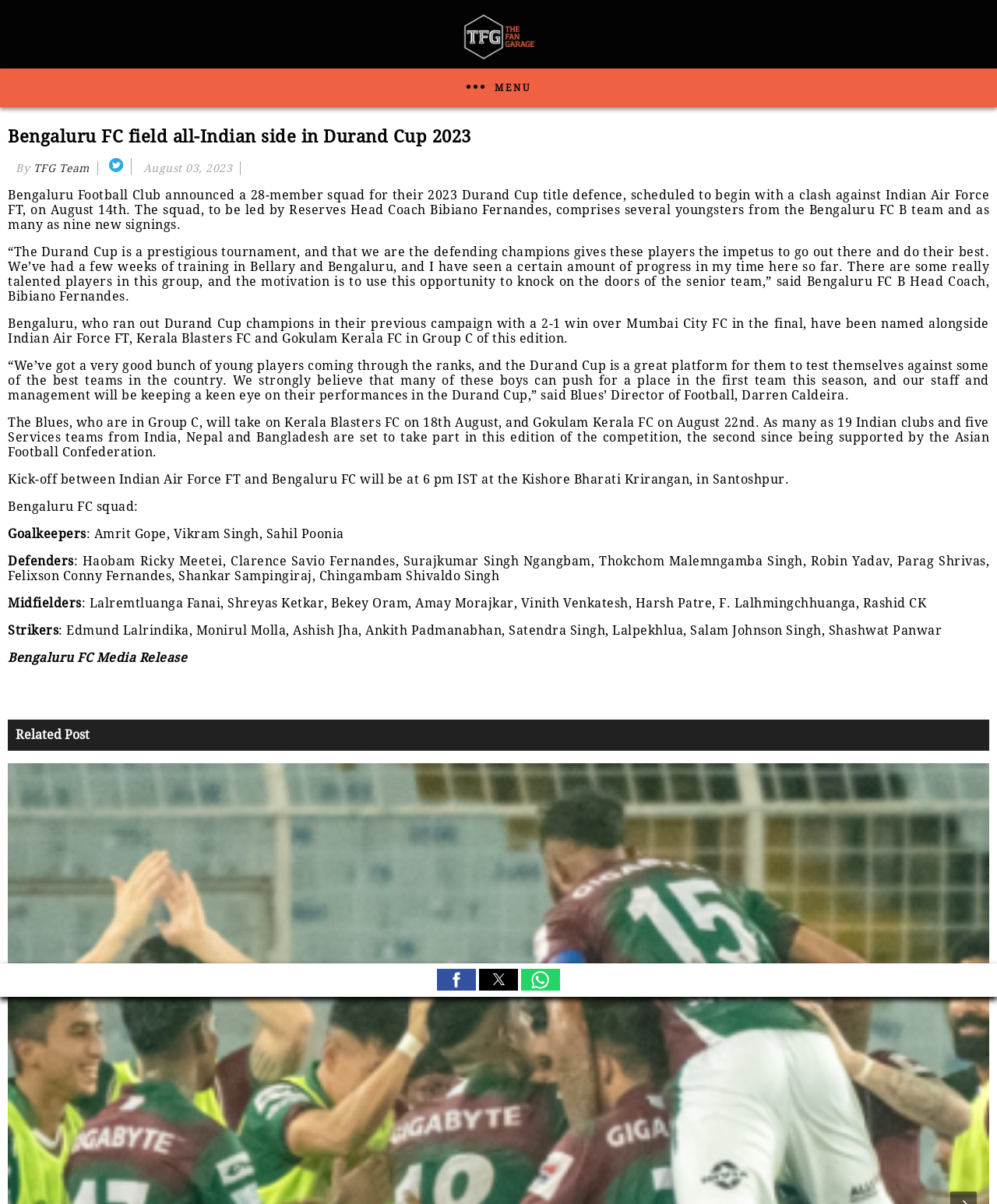Based on the image, give a detailed response to the question: What is the name of the football club?

I found the answer by looking at the heading 'Bengaluru FC field all-Indian side in Durand Cup 2023' which suggests that the webpage is about Bengaluru FC, a football club.